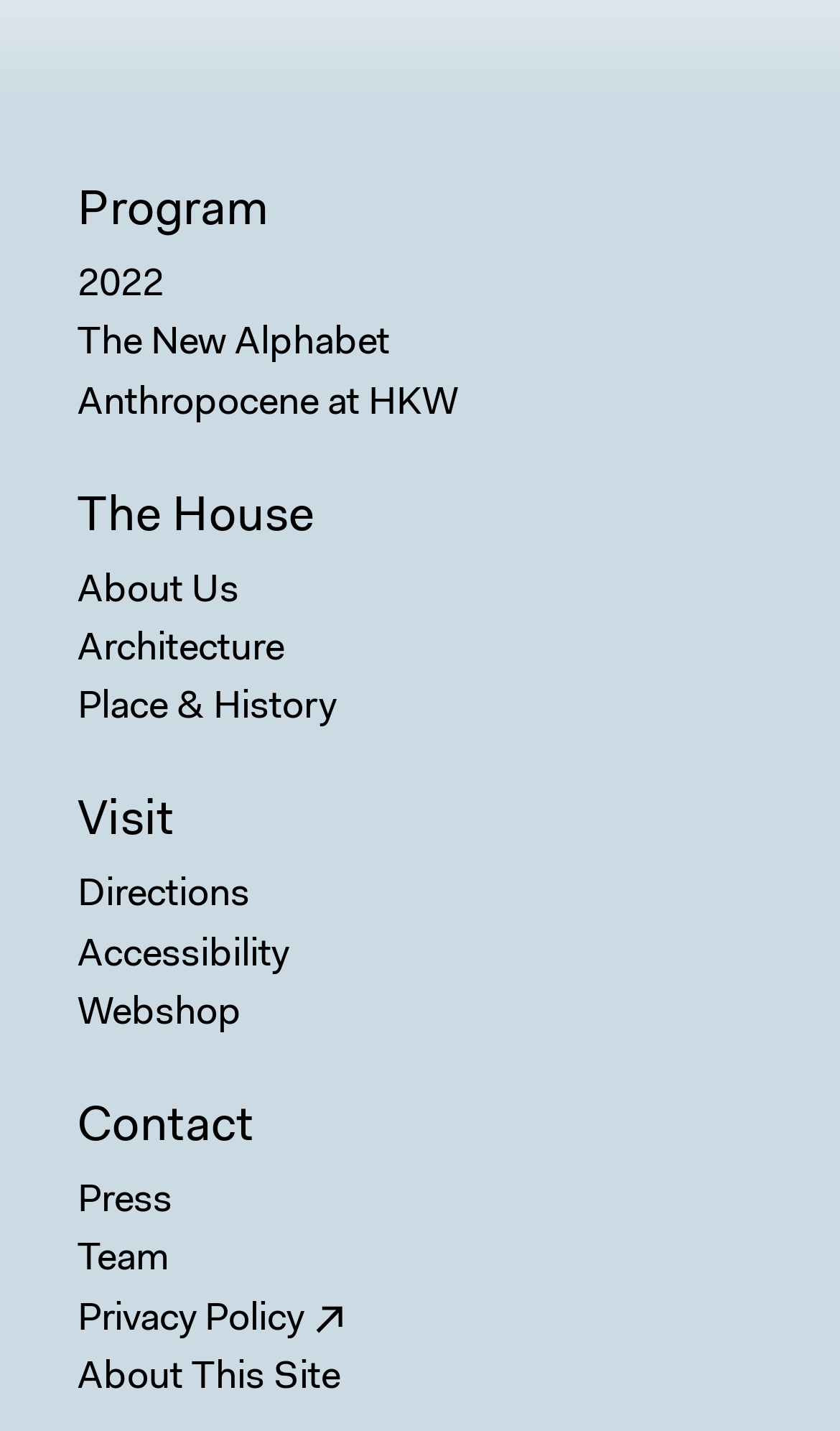How many links are there under the root element?
Based on the image, give a one-word or short phrase answer.

14